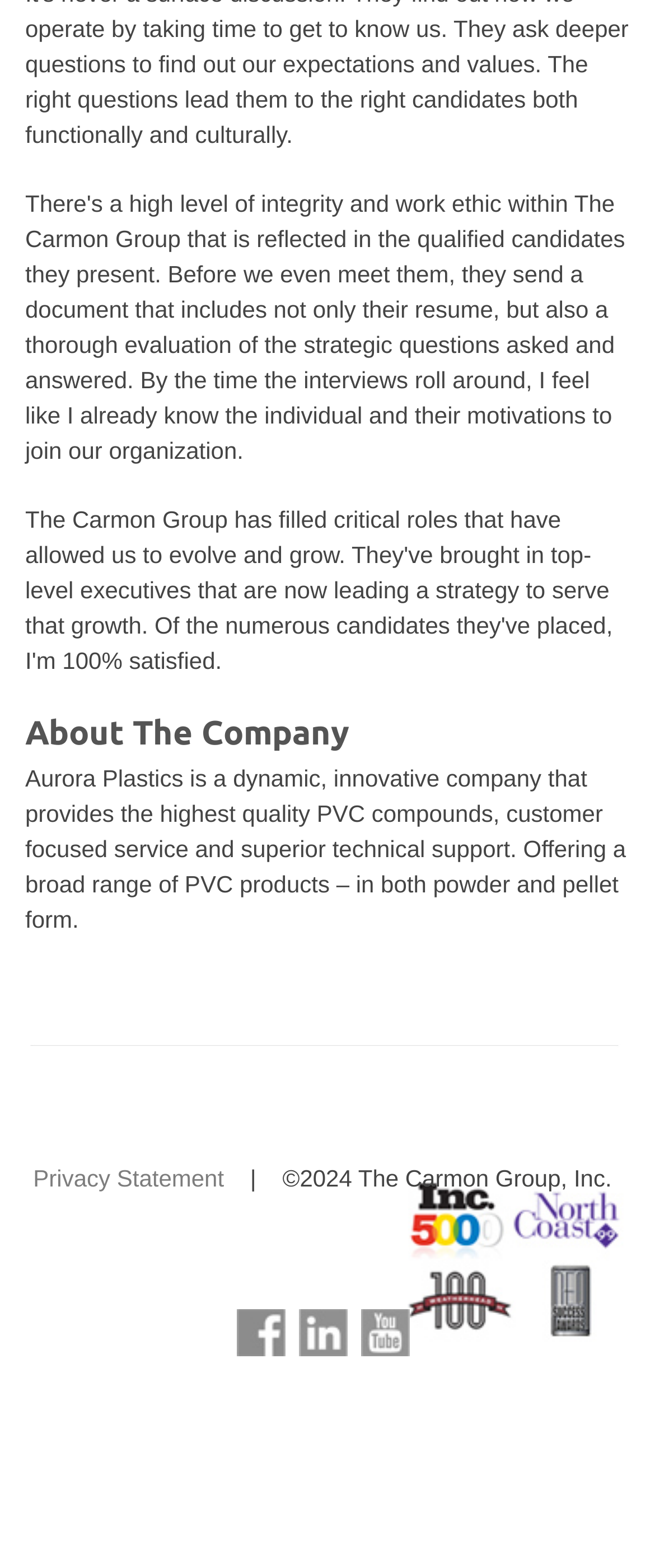Respond to the question below with a single word or phrase:
What is the year of the copyright?

2024